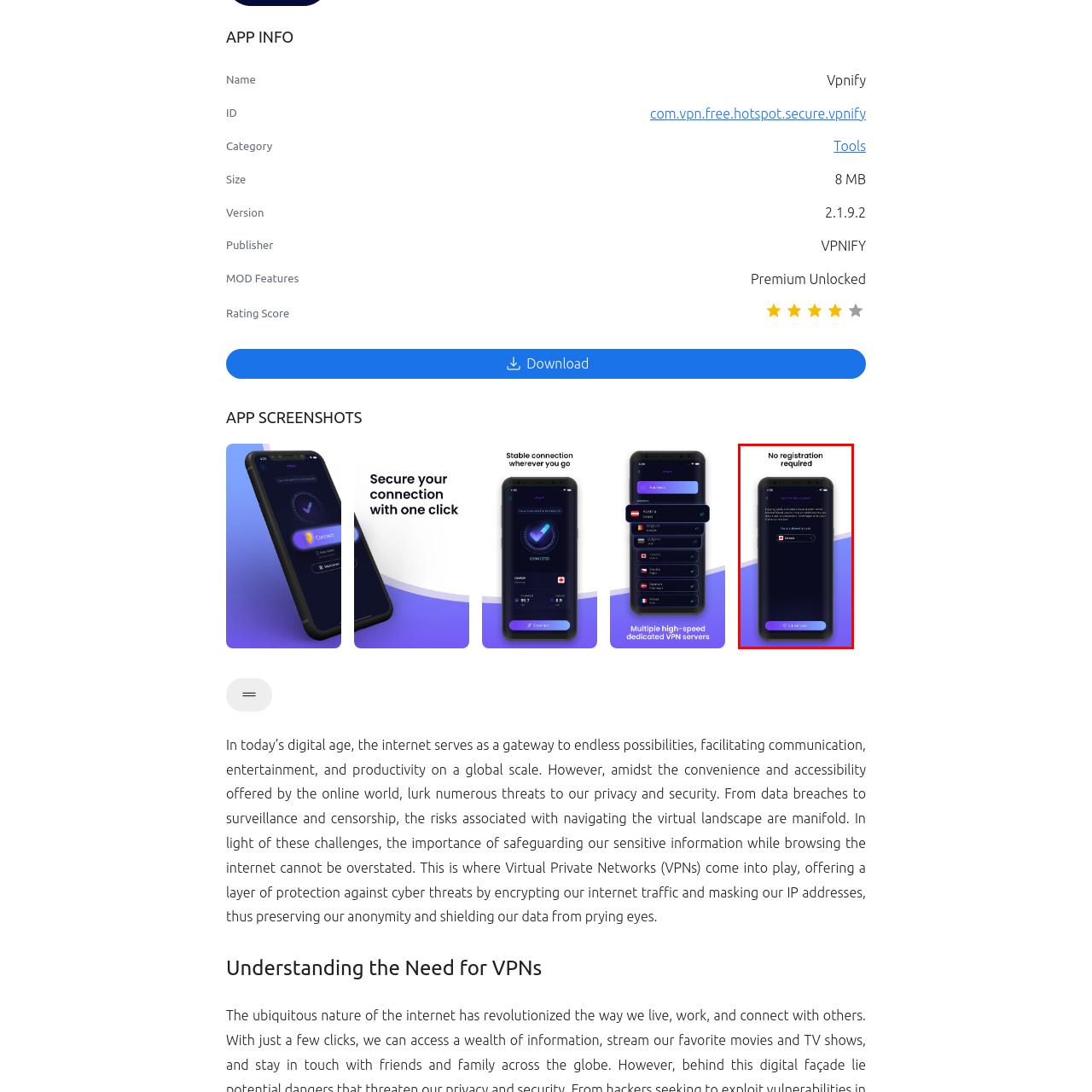What is the purpose of the 'TAP TO VPN' button?
Check the content within the red bounding box and give a brief answer in one word or a short phrase.

To facilitate a quick connection to a secure virtual private network